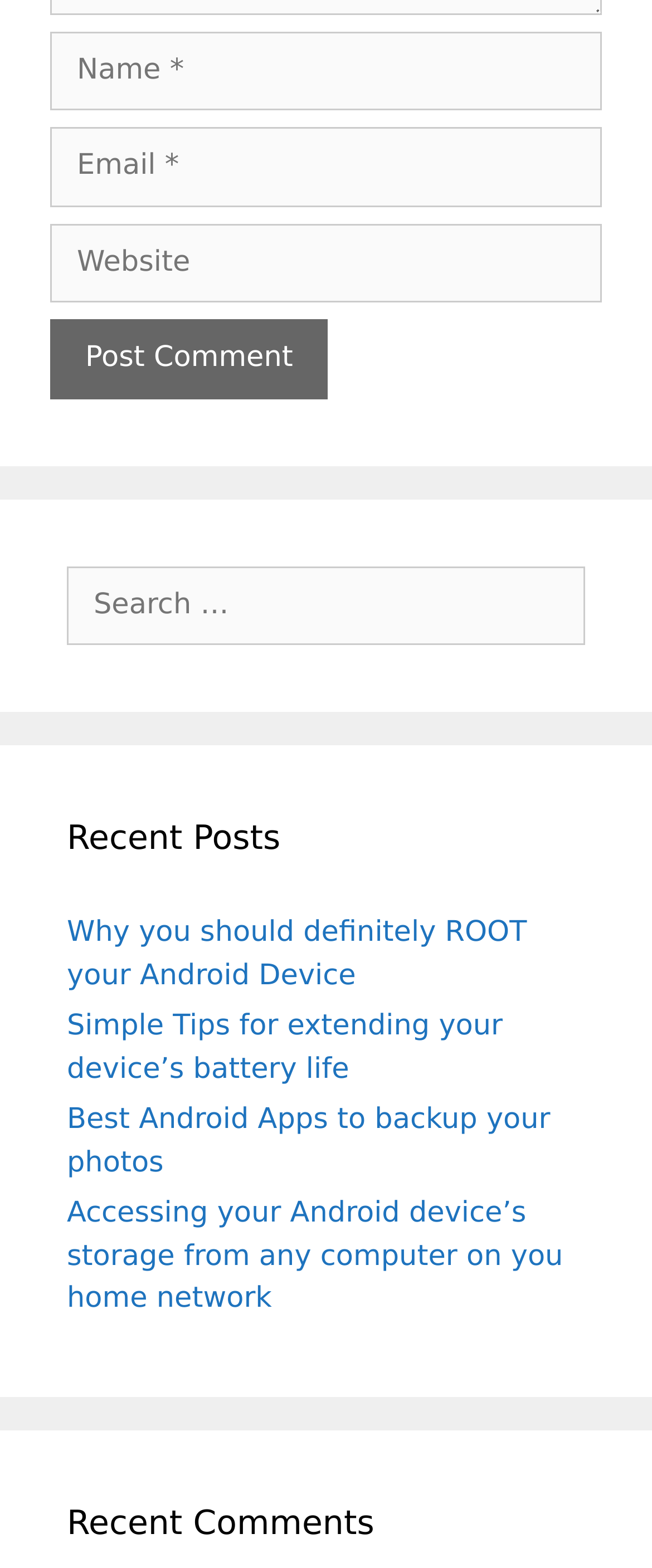Locate the bounding box coordinates of the element that should be clicked to execute the following instruction: "Enter your name".

[0.077, 0.02, 0.923, 0.071]